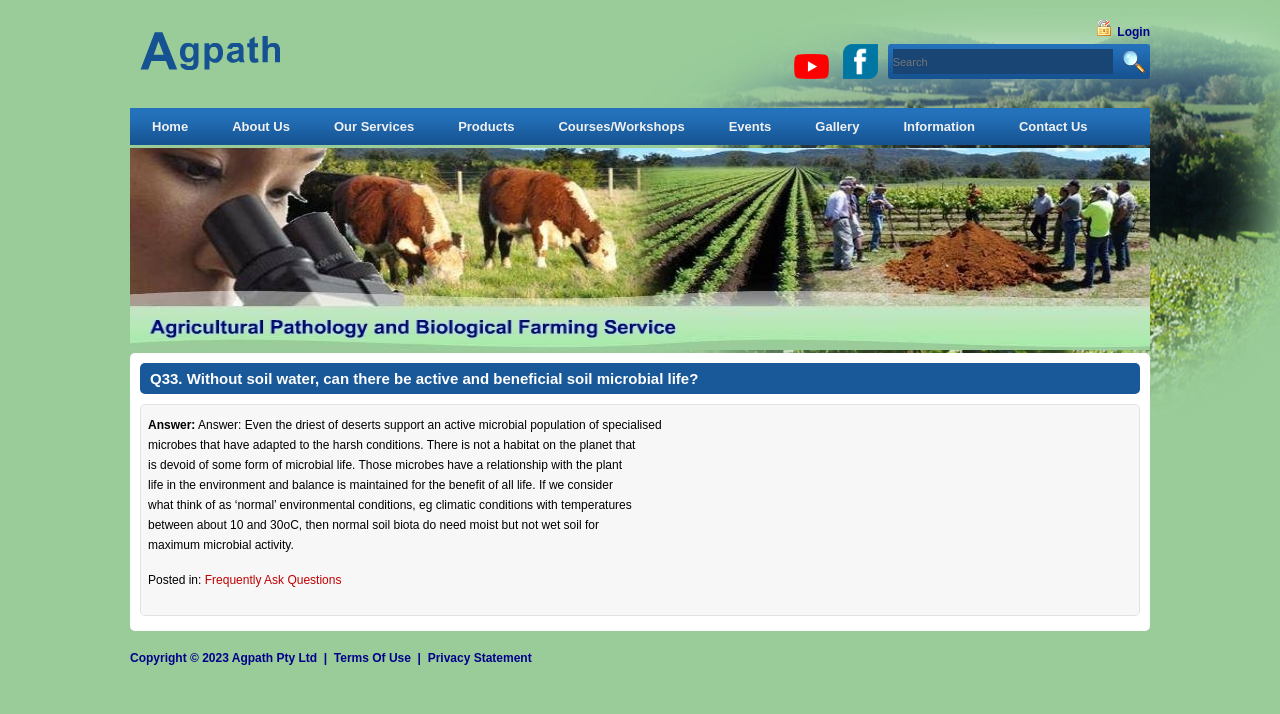Look at the image and give a detailed response to the following question: What is the topic of the article?

The topic of the article can be determined by reading the heading 'Q33. Without soil water, can there be active and beneficial soil microbial life?' which indicates that the article is discussing the possibility of soil microbial life existing without soil water.